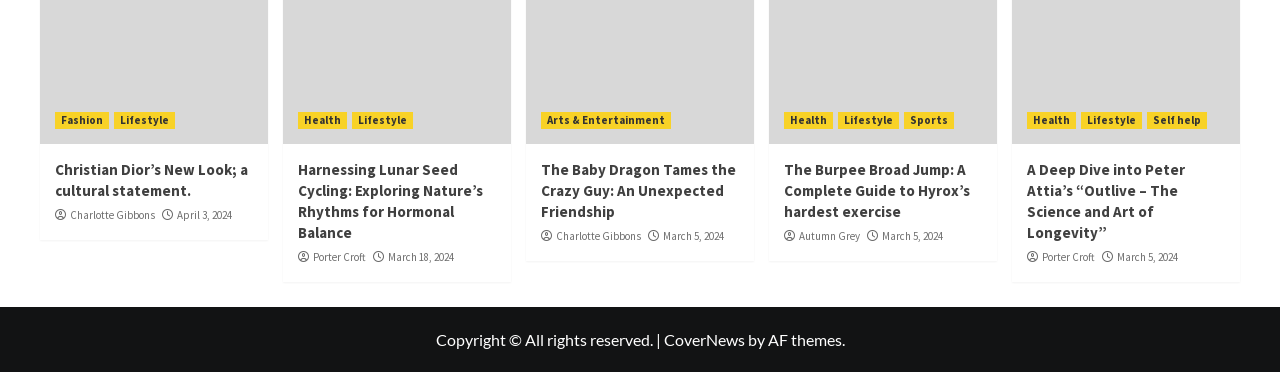How many categories are available?
Please look at the screenshot and answer in one word or a short phrase.

6